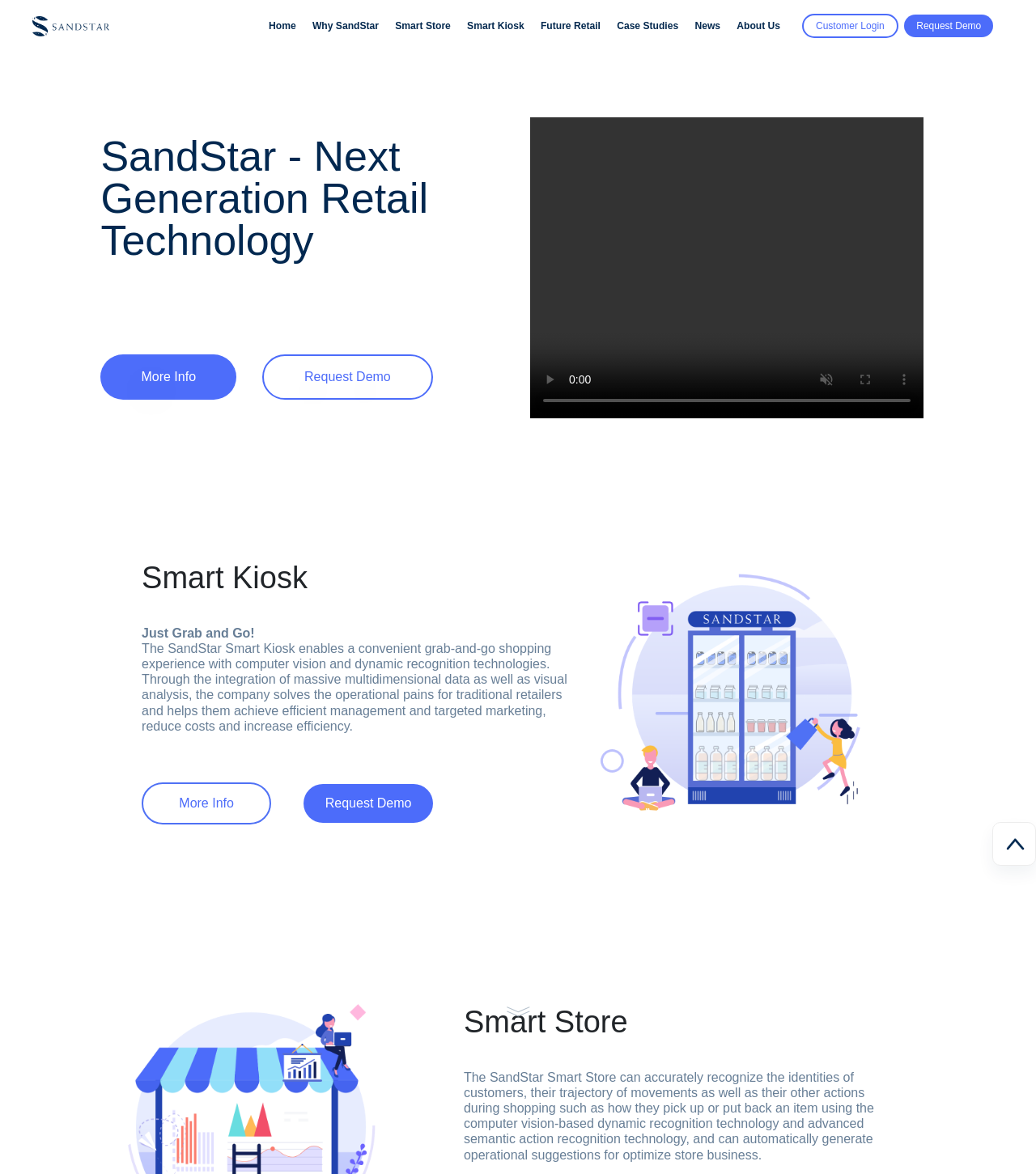What is the company's name?
Based on the screenshot, provide your answer in one word or phrase.

SandStar AI Retail Technology